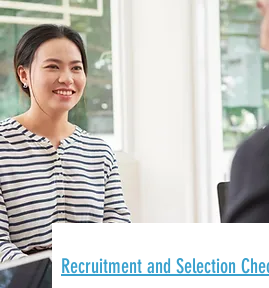Elaborate on all the key elements and details present in the image.

The image features a young Asian woman engaged in a job interview, sitting across from another individual whose details are not visible. She is smiling warmly, projecting confidence and friendliness, and is dressed in a stylish striped top, suggesting a professional setting. The background is bright and airy, with large windows allowing natural light to filter in, enhancing the inviting atmosphere of the meeting space. Below the image, there is a link titled "Recruitment and Selection Checklist," indicating that this setting is likely related to hiring processes and best practices in recruitment.